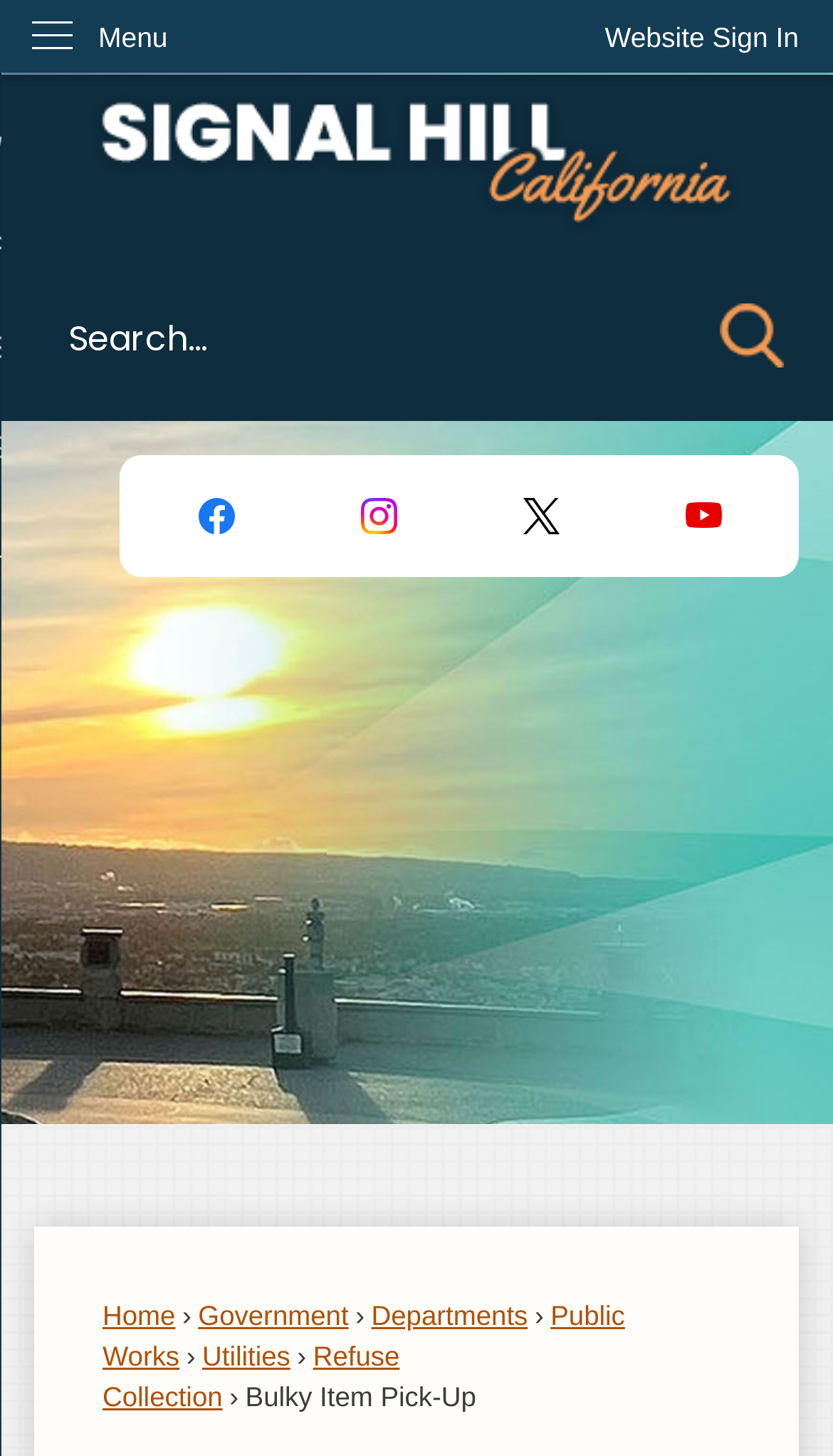Highlight the bounding box coordinates of the element that should be clicked to carry out the following instruction: "Sign in to the website". The coordinates must be given as four float numbers ranging from 0 to 1, i.e., [left, top, right, bottom].

[0.685, 0.0, 1.0, 0.051]